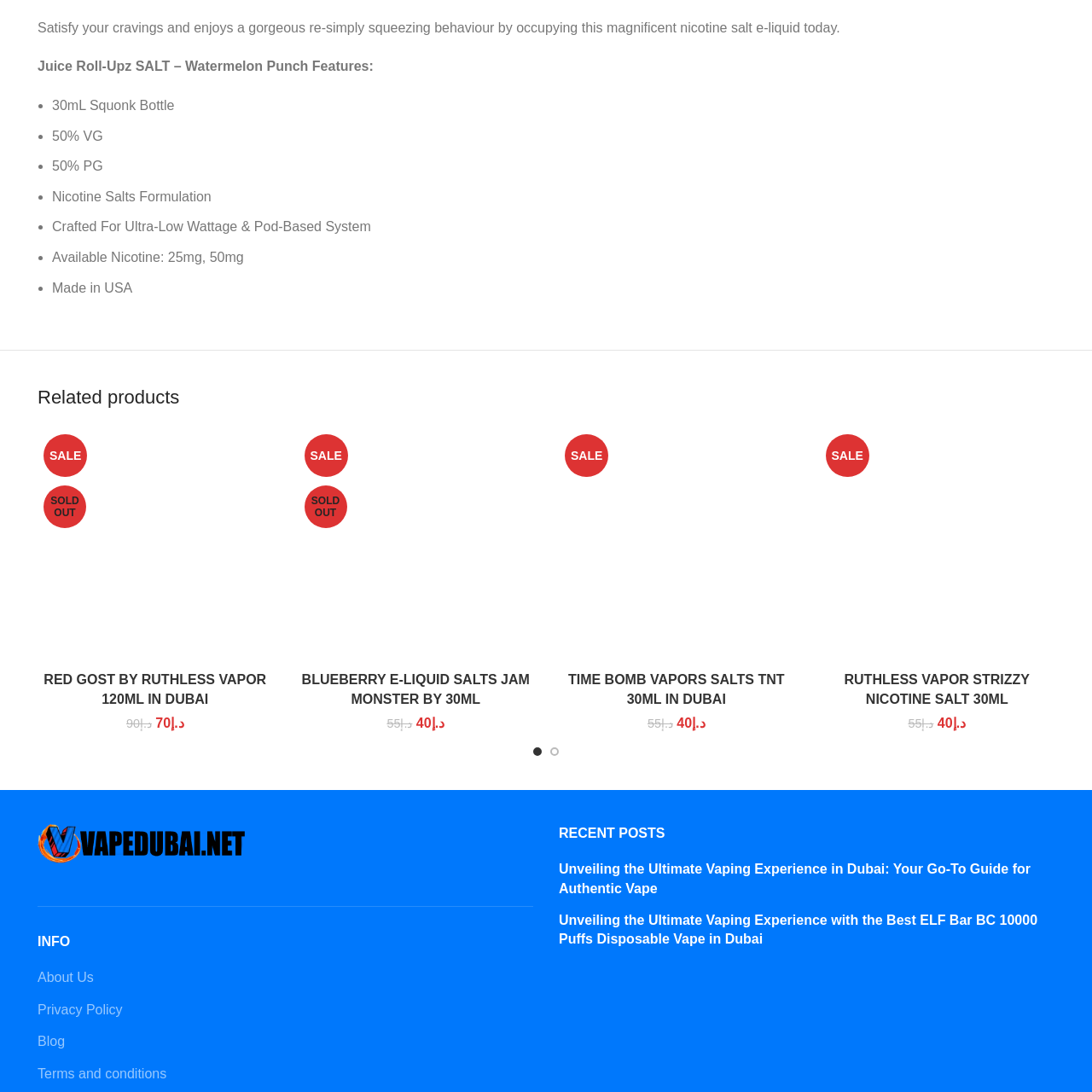What is the original price of the product?
Concentrate on the image bordered by the red bounding box and offer a comprehensive response based on the image details.

The original price of the product is mentioned in the caption as 'د.إ90', which is the price before the limited-time price reduction.